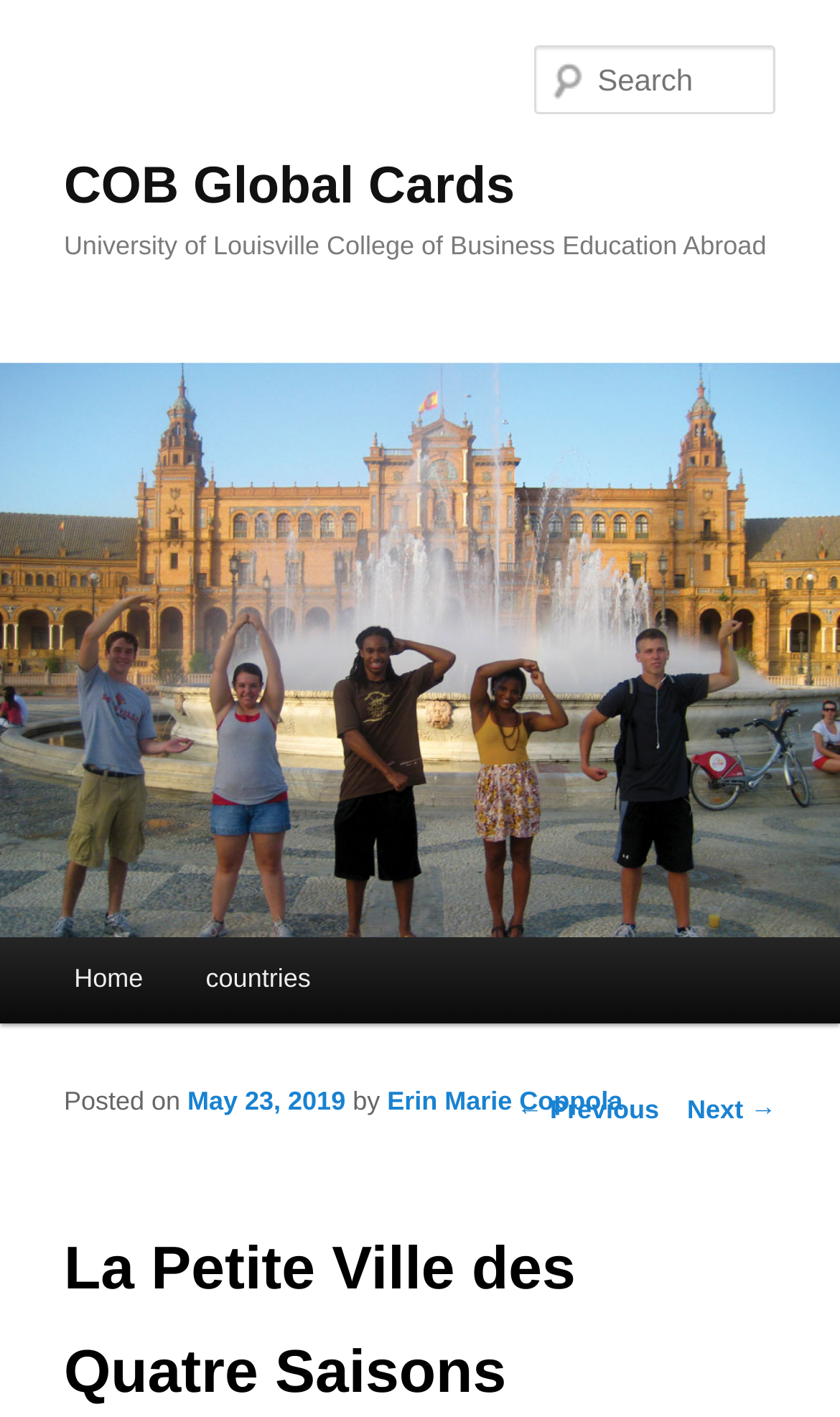Pinpoint the bounding box coordinates of the area that should be clicked to complete the following instruction: "Search for something". The coordinates must be given as four float numbers between 0 and 1, i.e., [left, top, right, bottom].

[0.637, 0.032, 0.924, 0.081]